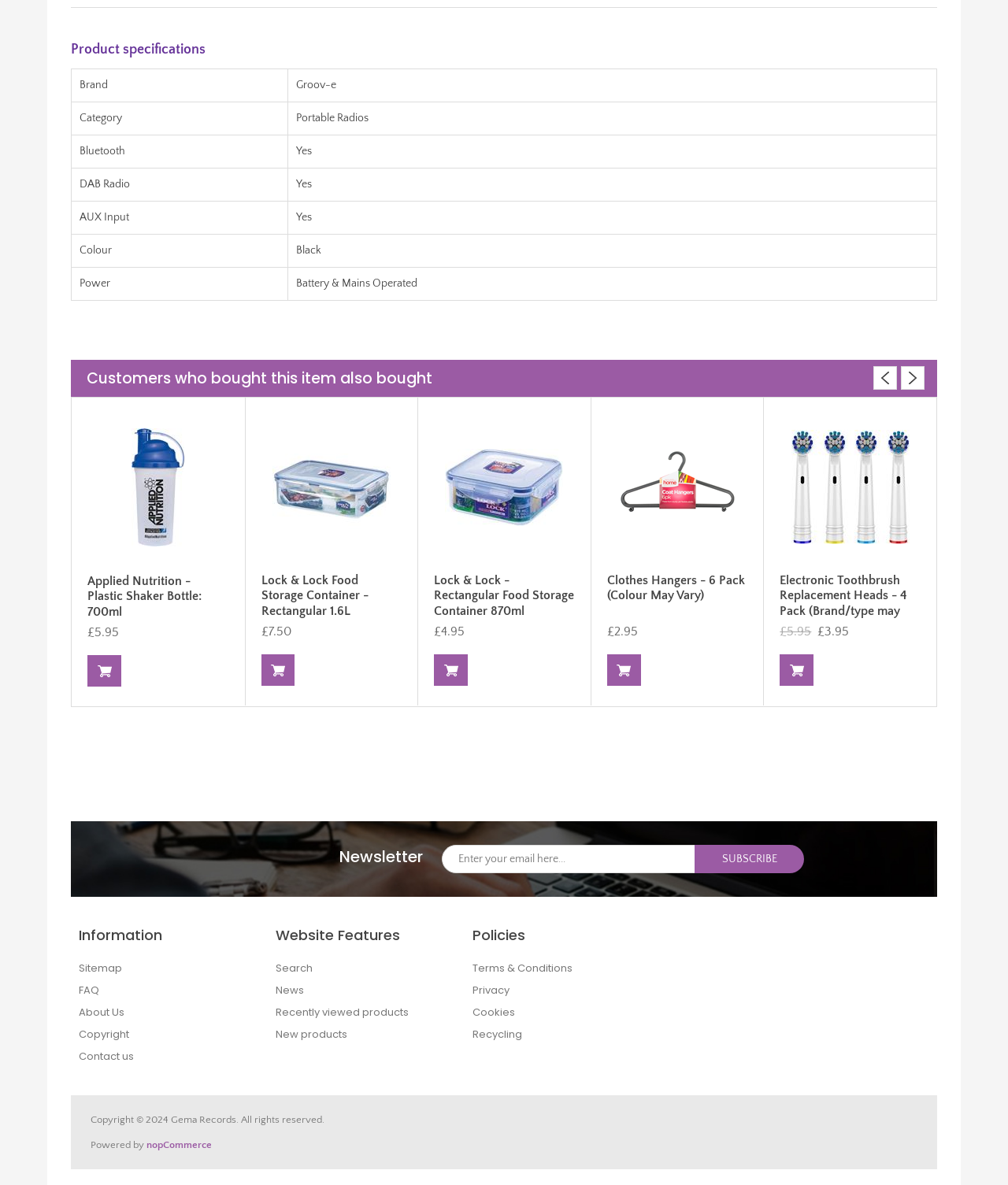What is the brand of the portable radio?
Make sure to answer the question with a detailed and comprehensive explanation.

Based on the product specifications table, the brand of the portable radio is Groov-e, which is mentioned in the second row of the table.